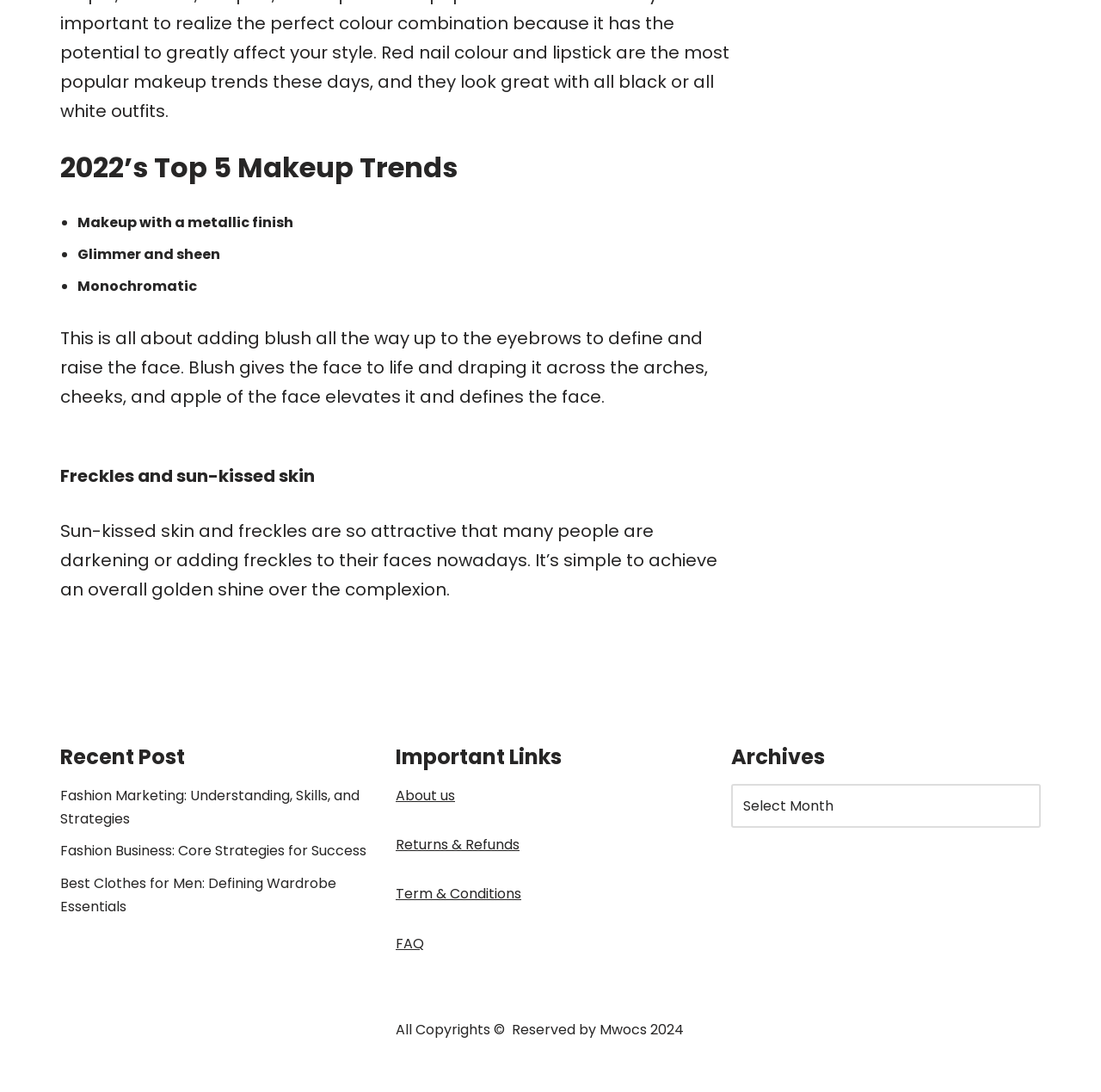Predict the bounding box coordinates of the area that should be clicked to accomplish the following instruction: "Visit the Home page". The bounding box coordinates should consist of four float numbers between 0 and 1, i.e., [left, top, right, bottom].

None